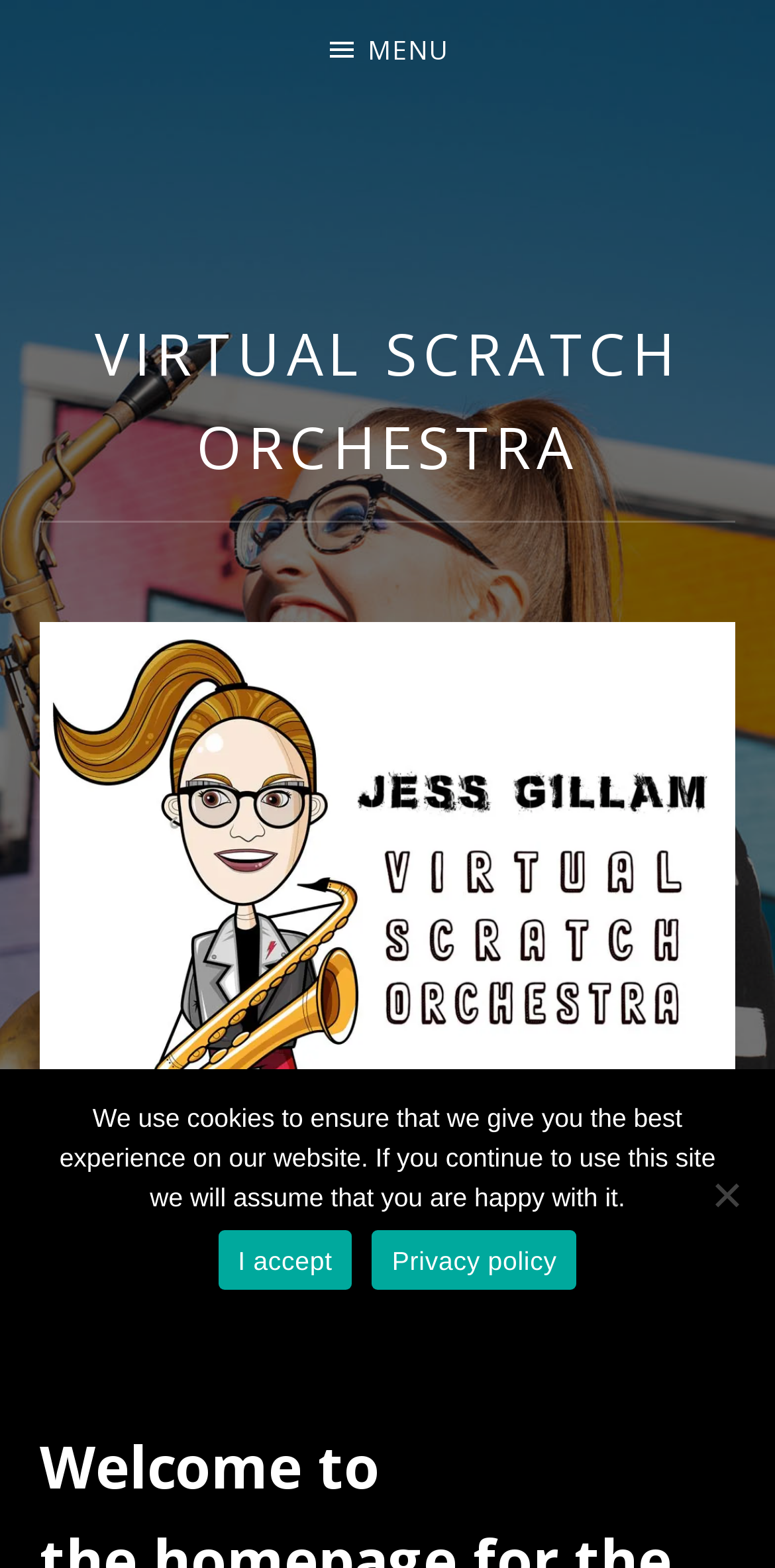What is the purpose of the Virtual Scratch Orchestra?
Using the screenshot, give a one-word or short phrase answer.

To record yourself playing along